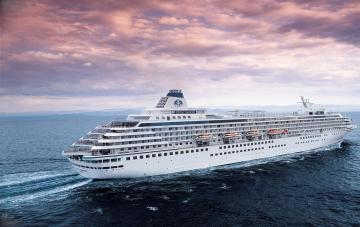What is the ambiance of the scene?
Please answer the question with a detailed response using the information from the screenshot.

The caption describes the ambiance of the scene as evoking a sense of excitement and relaxation, which suggests that the image conveys a feeling of thrill and adventure while also being calming and soothing.